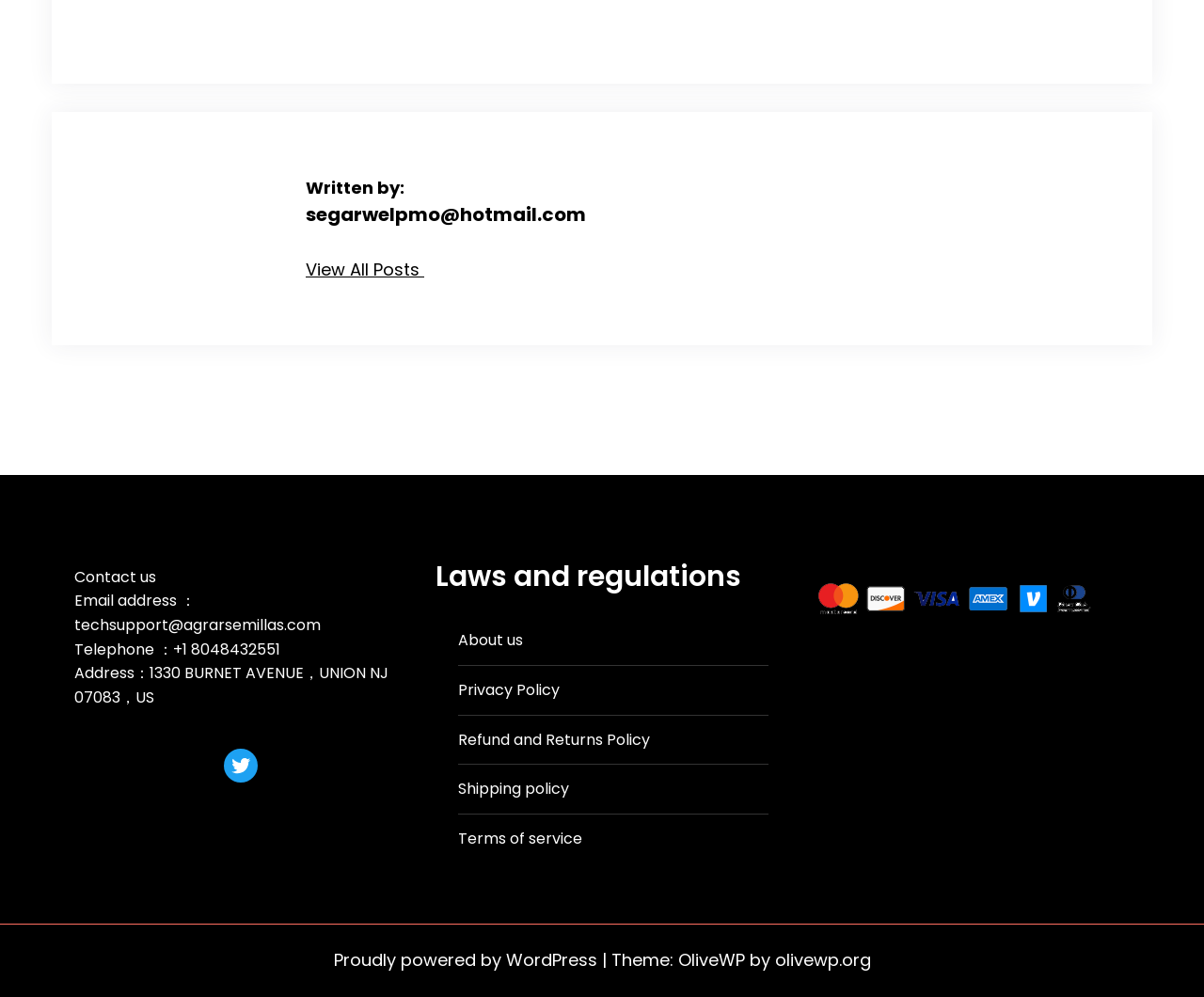Please provide the bounding box coordinates for the UI element as described: "Refund and Returns Policy". The coordinates must be four floats between 0 and 1, represented as [left, top, right, bottom].

[0.381, 0.731, 0.54, 0.753]